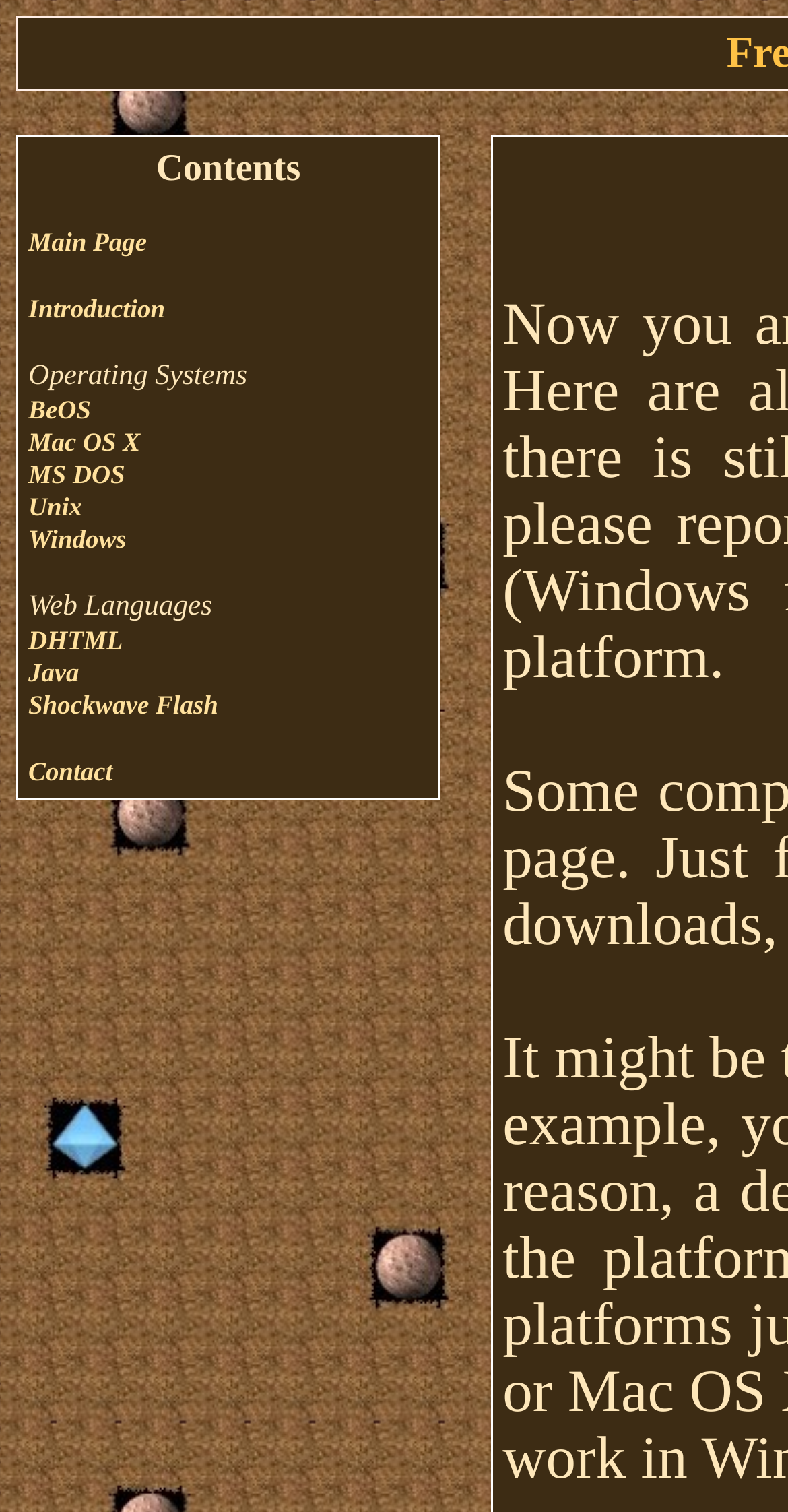What is the second operating system listed?
Using the image provided, answer with just one word or phrase.

Mac OS X